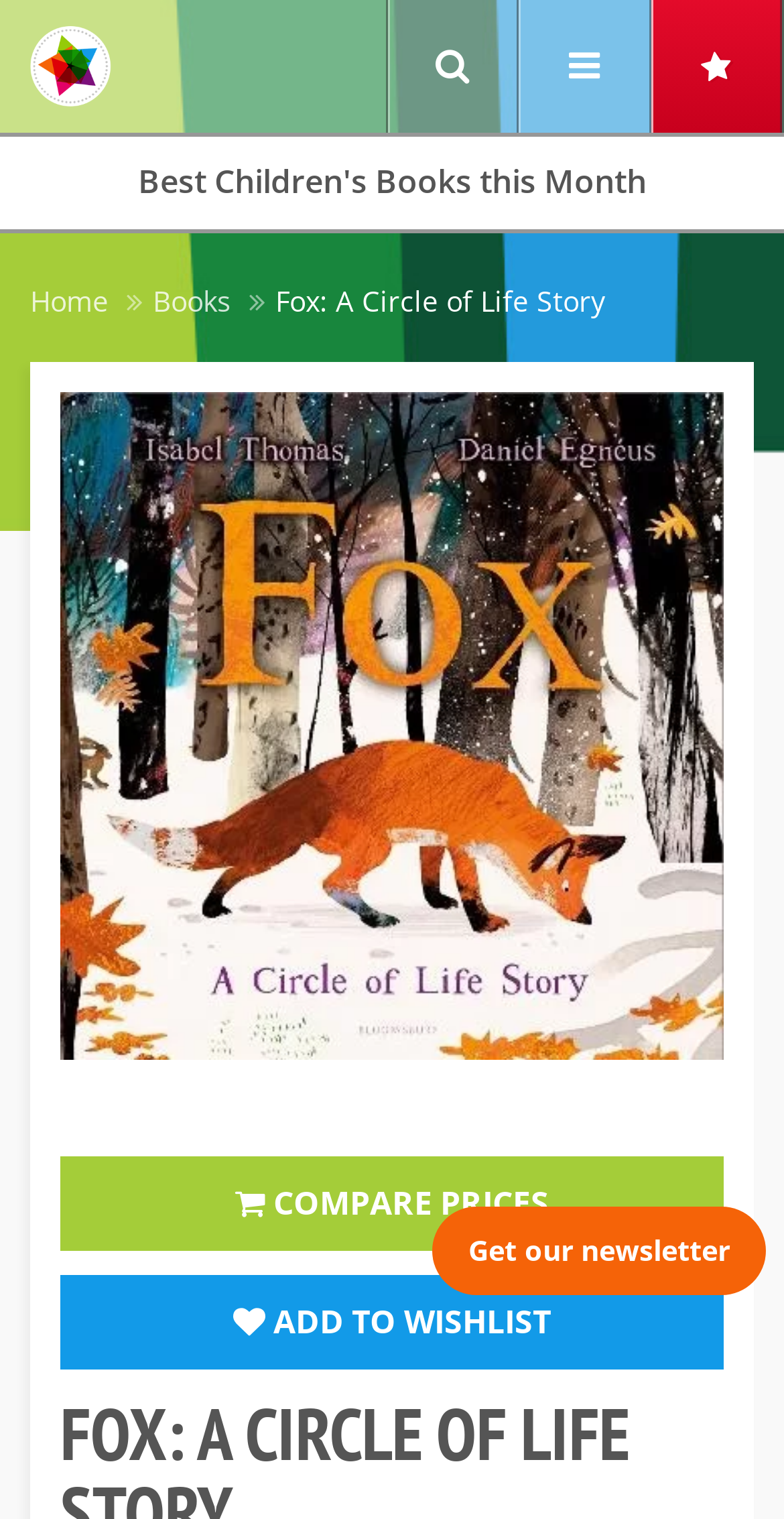Identify the bounding box coordinates of the clickable region to carry out the given instruction: "View book details".

[0.351, 0.185, 0.772, 0.211]